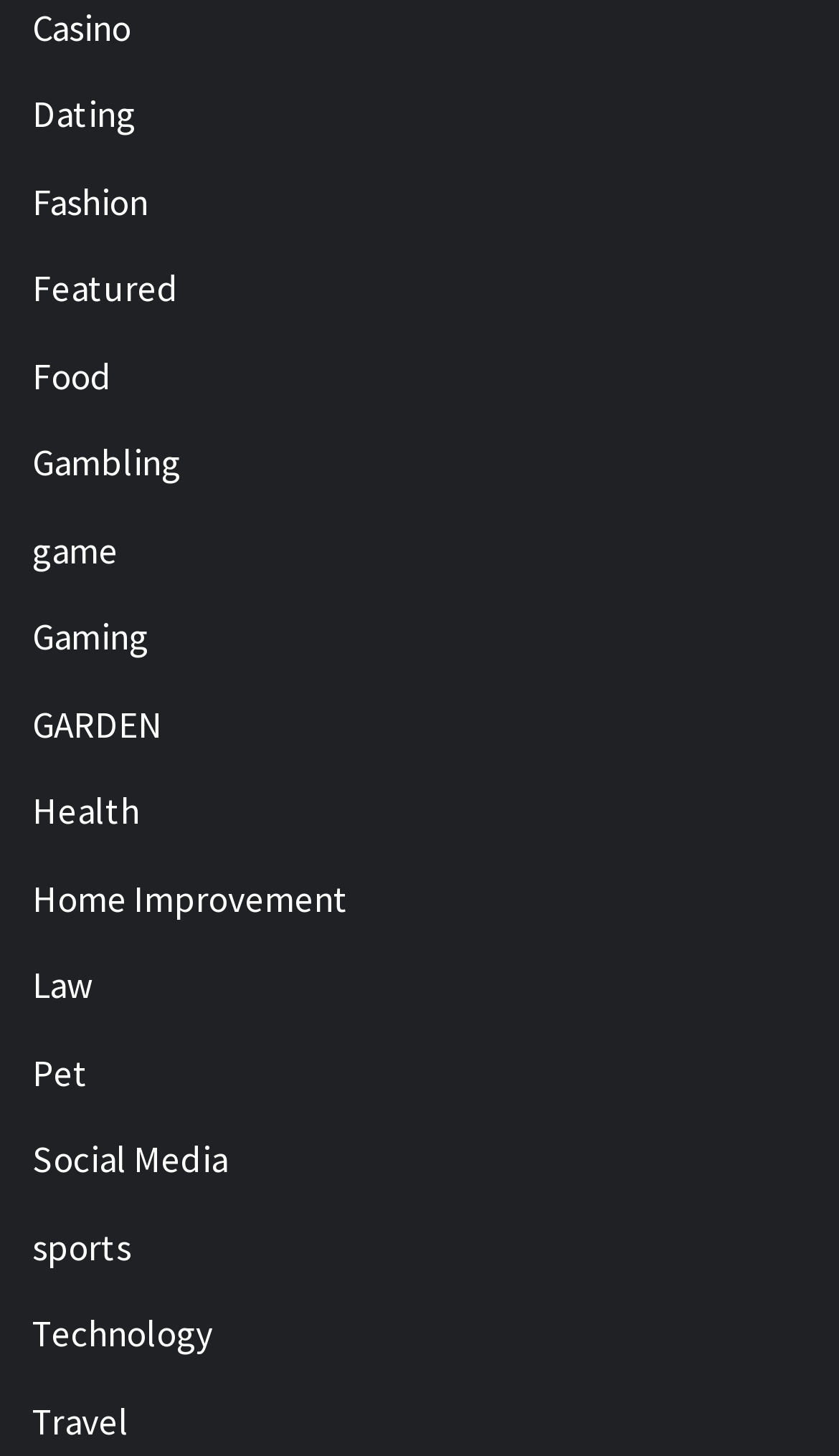What are the main categories on this webpage?
Please describe in detail the information shown in the image to answer the question.

By analyzing the links on the webpage, I can see that there are various categories listed, including Casino, Dating, Fashion, Featured, Food, and many more. These categories seem to be the main topics that the webpage is focused on.